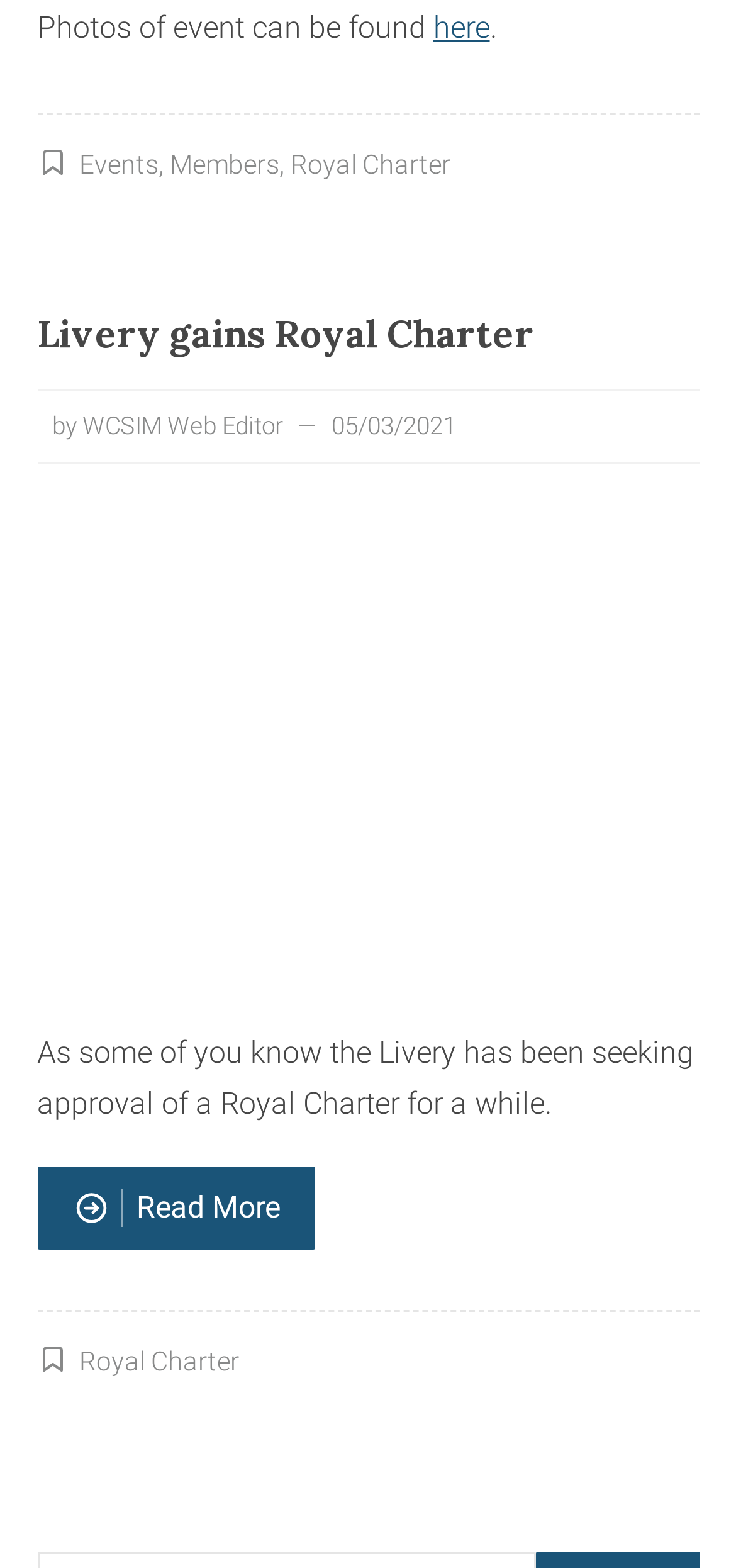Identify the bounding box coordinates of the section to be clicked to complete the task described by the following instruction: "Visit the Royal Charter page". The coordinates should be four float numbers between 0 and 1, formatted as [left, top, right, bottom].

[0.395, 0.095, 0.613, 0.114]